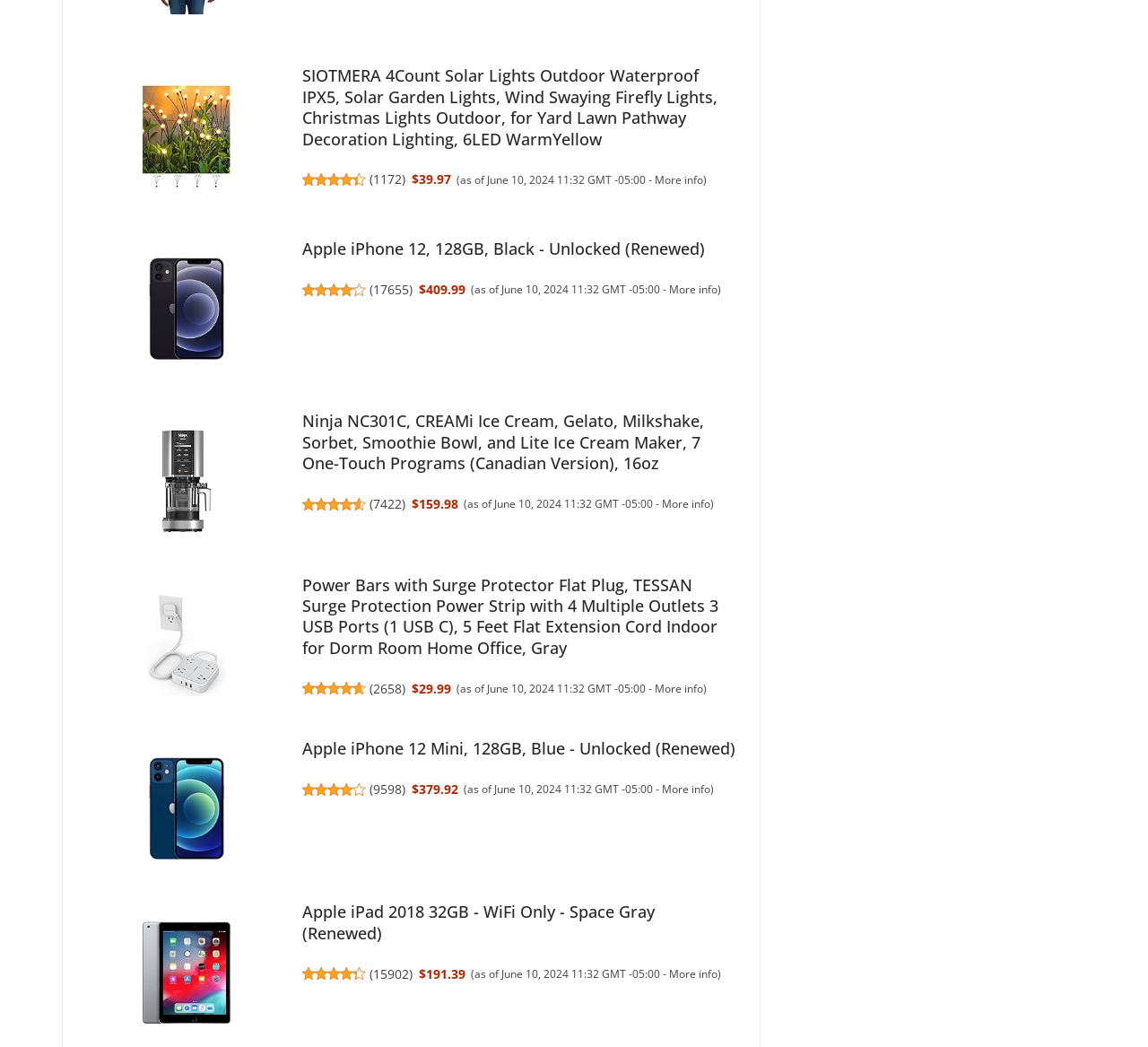What is the rating of Power Bars with Surge Protector Flat Plug?
Respond to the question with a single word or phrase according to the image.

4.7 out of 5 stars